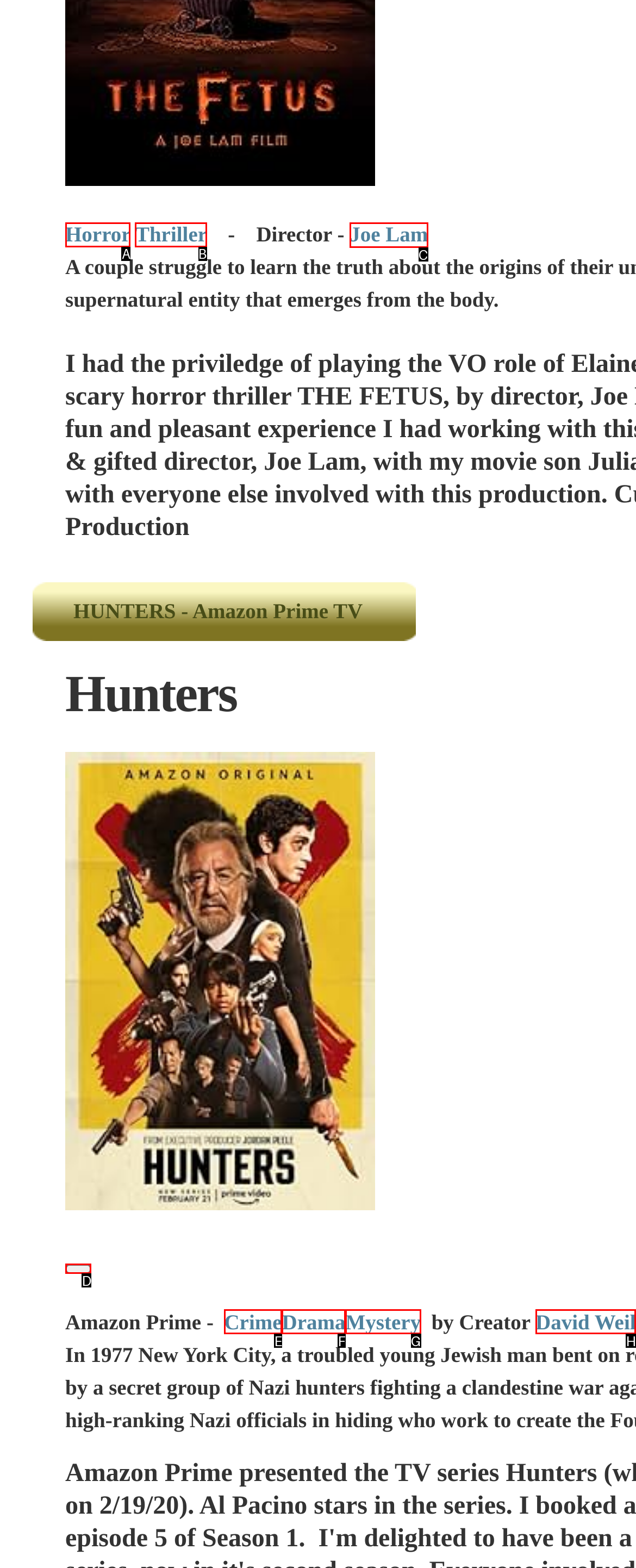Identify the correct UI element to click on to achieve the task: Click on Joe Lam. Provide the letter of the appropriate element directly from the available choices.

C